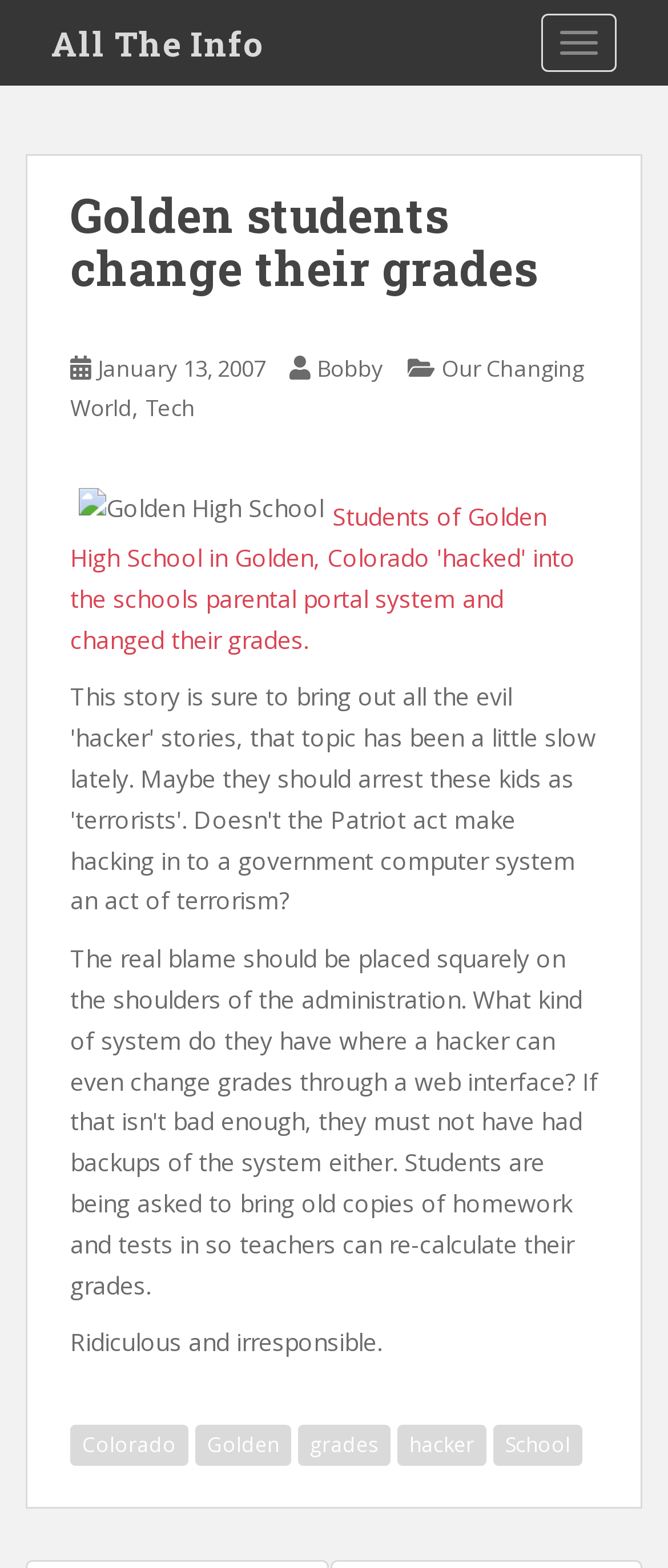Identify and provide the main heading of the webpage.

Golden students change their grades